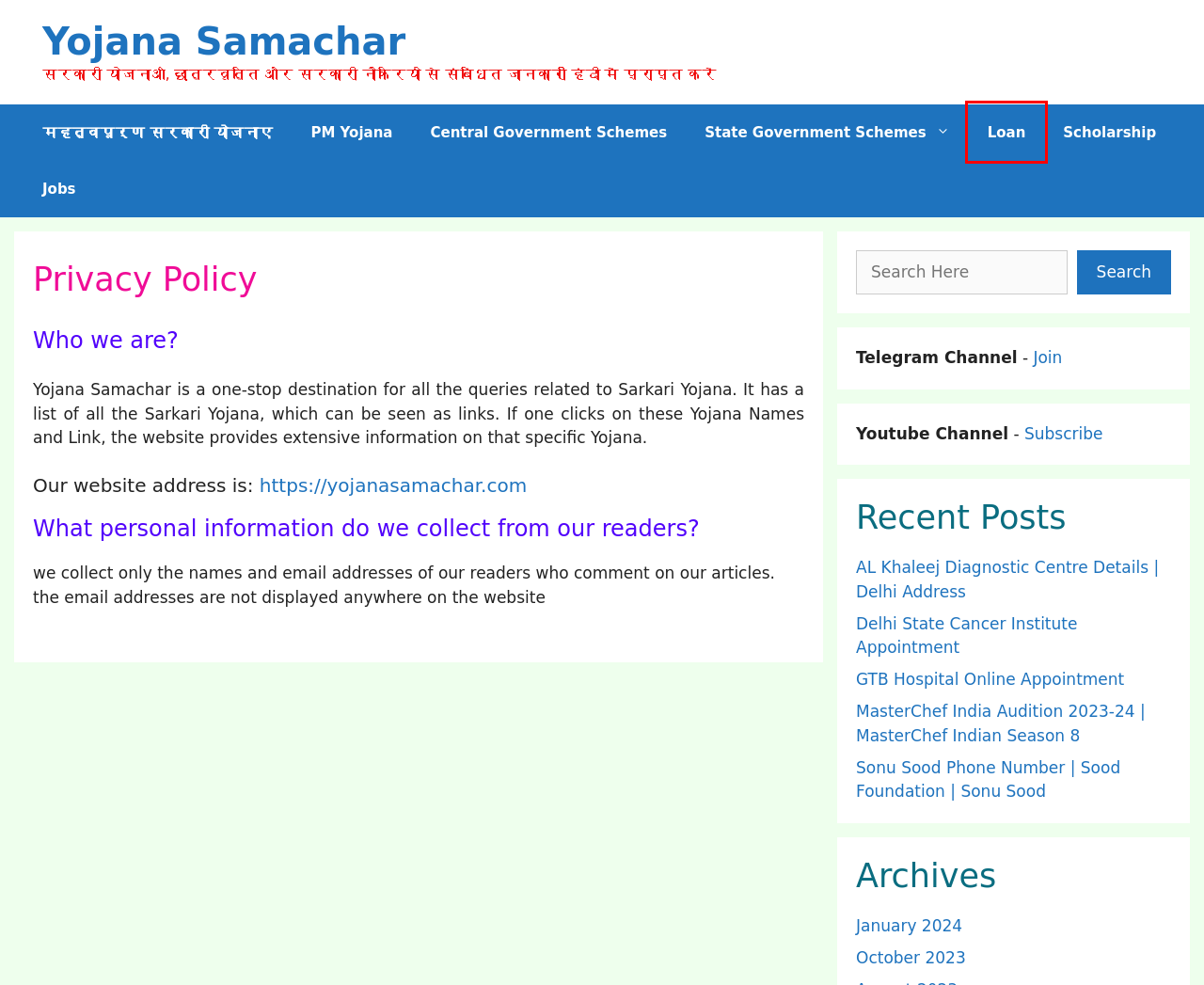Examine the screenshot of a webpage with a red bounding box around a UI element. Select the most accurate webpage description that corresponds to the new page after clicking the highlighted element. Here are the choices:
A. Central Government Schemes » Yojana Samachar
B. Delhi State Cancer Institute Appointment
C. Yojana Samachar
D. Scholarship » Yojana Samachar
E. PM Yojana » Yojana Samachar
F. Loan » Yojana Samachar
G. Sonu Sood Phone Number | Sood Foundation | Sonu Sood
H. State Government Schemes » Yojana Samachar

F